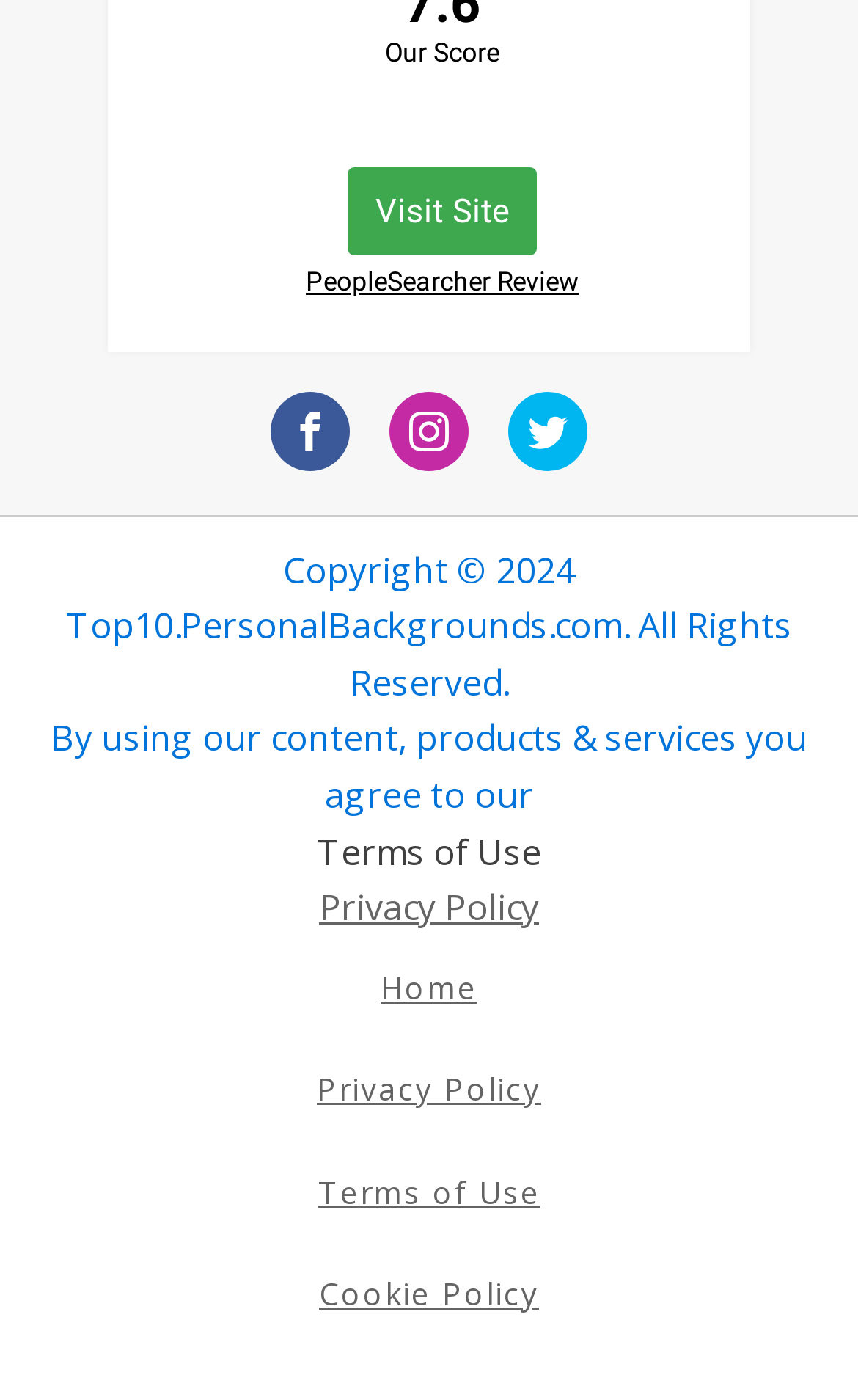Consider the image and give a detailed and elaborate answer to the question: 
How many social media links are present on the webpage?

I counted the number of social media links by identifying the 'Visit our Facebook', 'Visit our Instagram', and 'Visit our Twitter' links, which are all located near each other on the webpage.